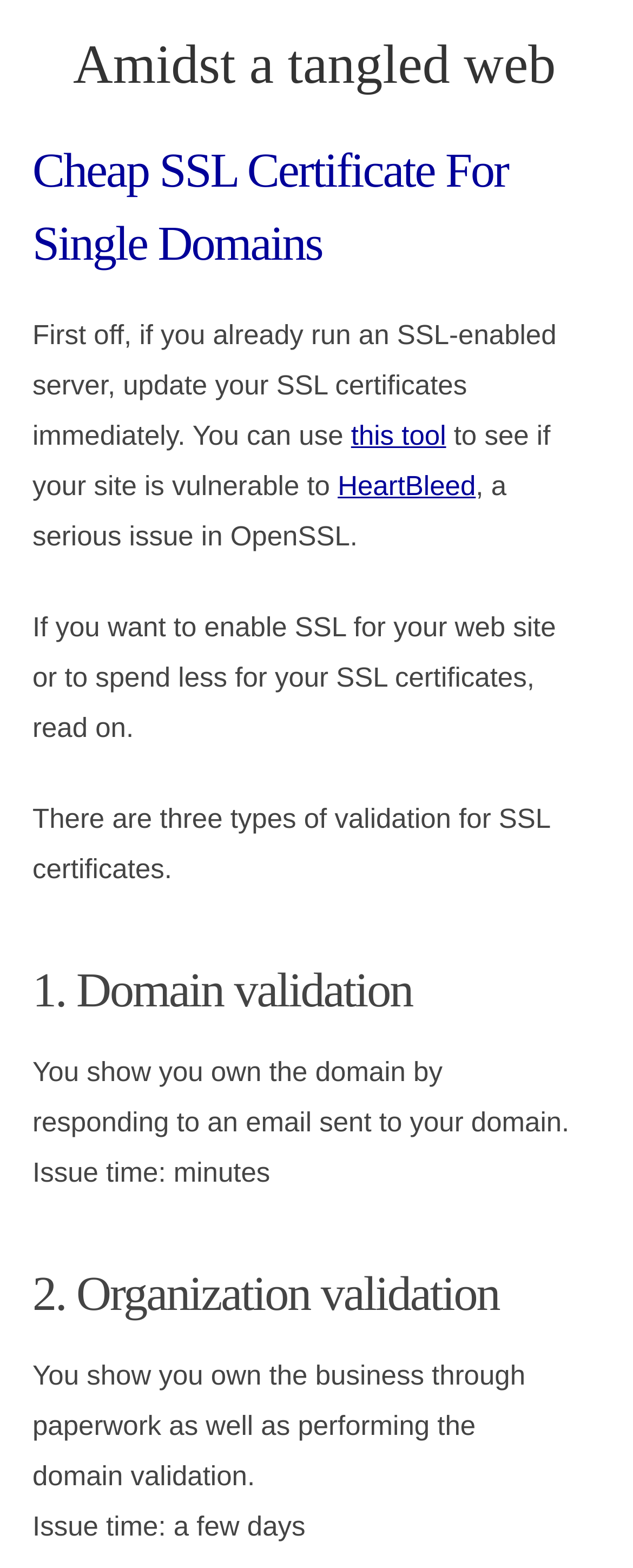Observe the image and answer the following question in detail: What is the purpose of the tool mentioned in the webpage?

The webpage mentions 'this tool' which can be used to check if a site is vulnerable to HeartBleed, a serious issue in OpenSSL. This implies that the tool is used to detect HeartBleed vulnerability.